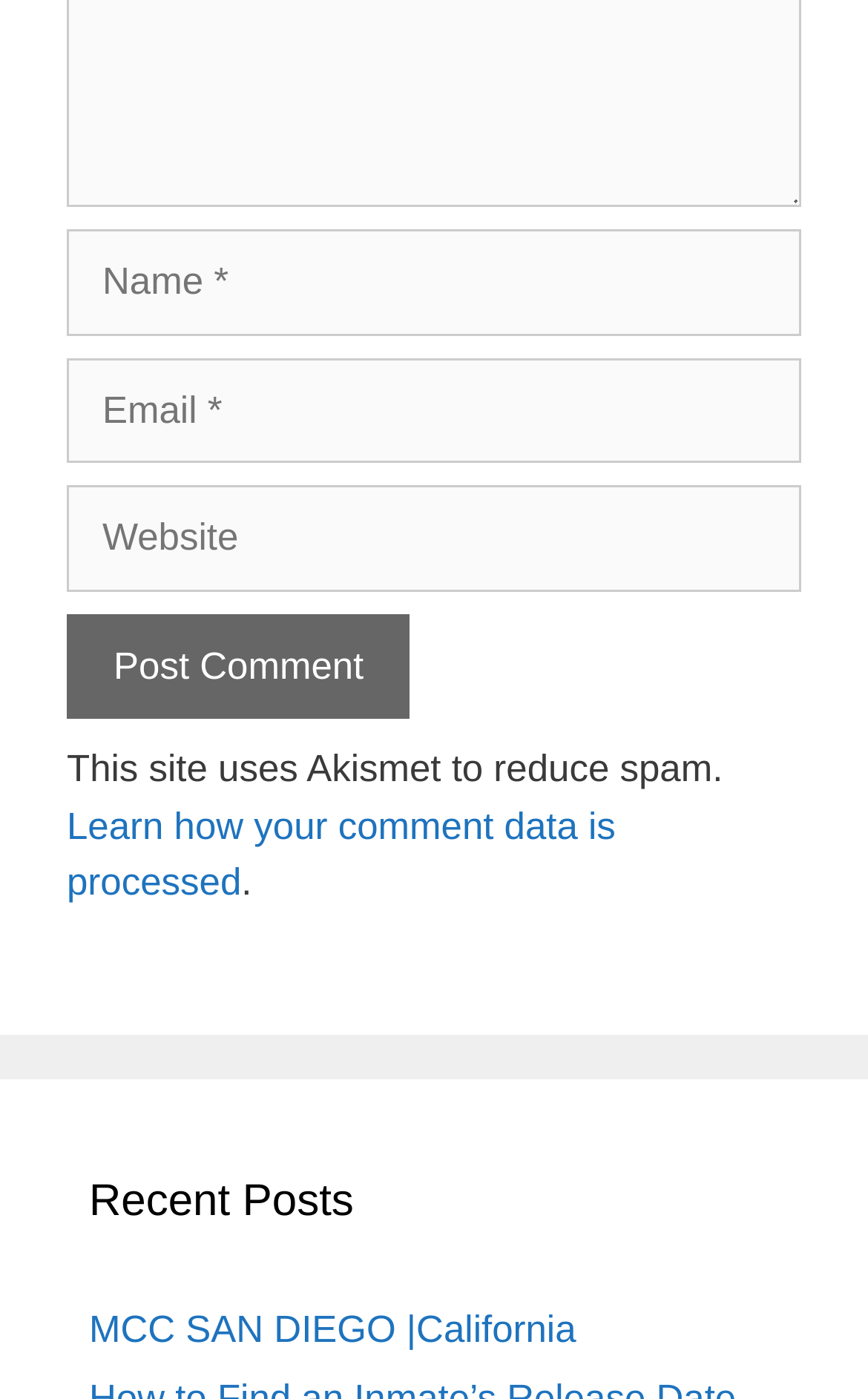How many prison links are on the page?
Please answer the question with a detailed and comprehensive explanation.

I counted the number of link elements on the page, excluding the 'Not in BOP custody' link, and found 8 links related to prisons.